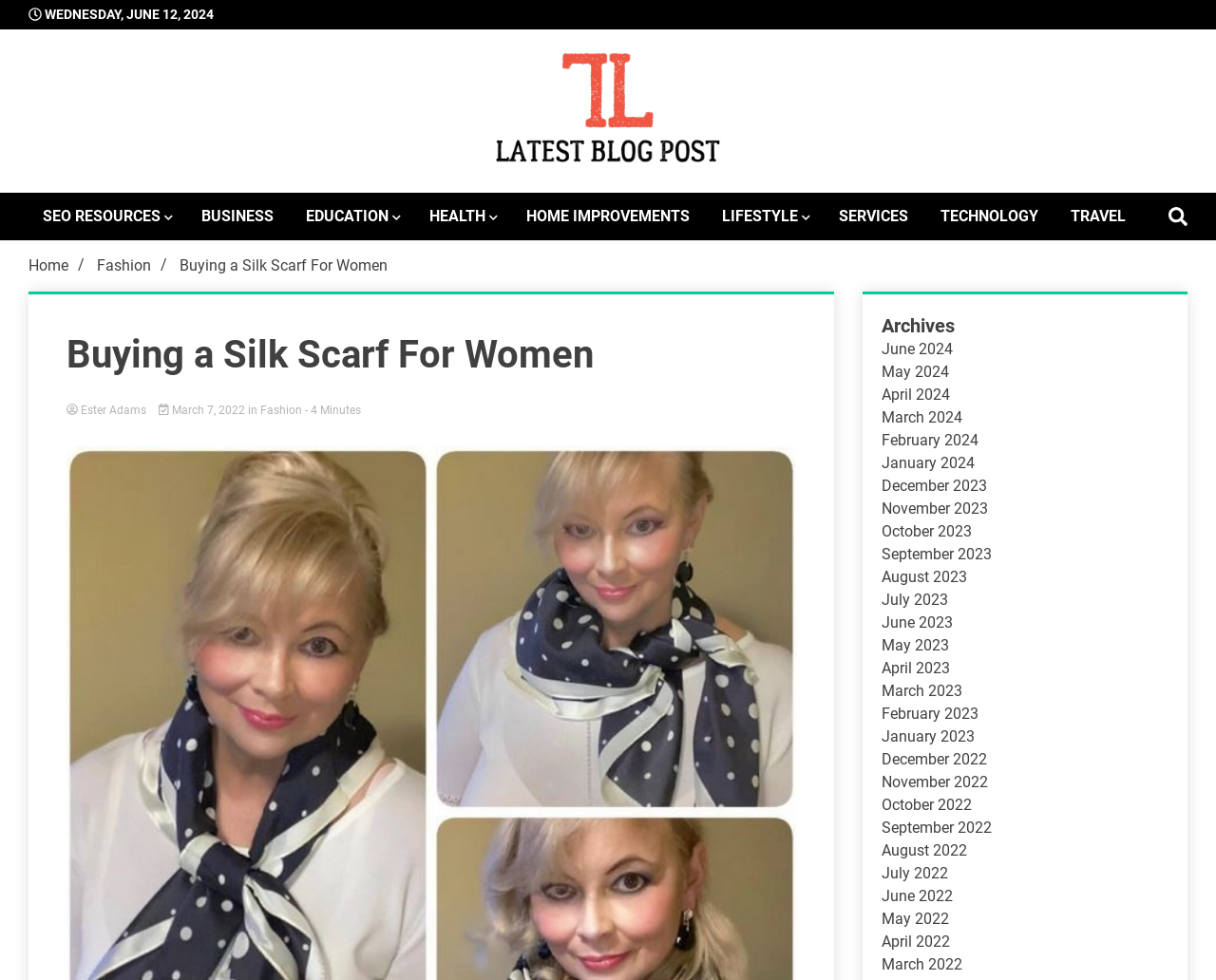Find the bounding box coordinates of the area that needs to be clicked in order to achieve the following instruction: "Click on the 'latestblogpost' link". The coordinates should be specified as four float numbers between 0 and 1, i.e., [left, top, right, bottom].

[0.408, 0.054, 0.592, 0.172]